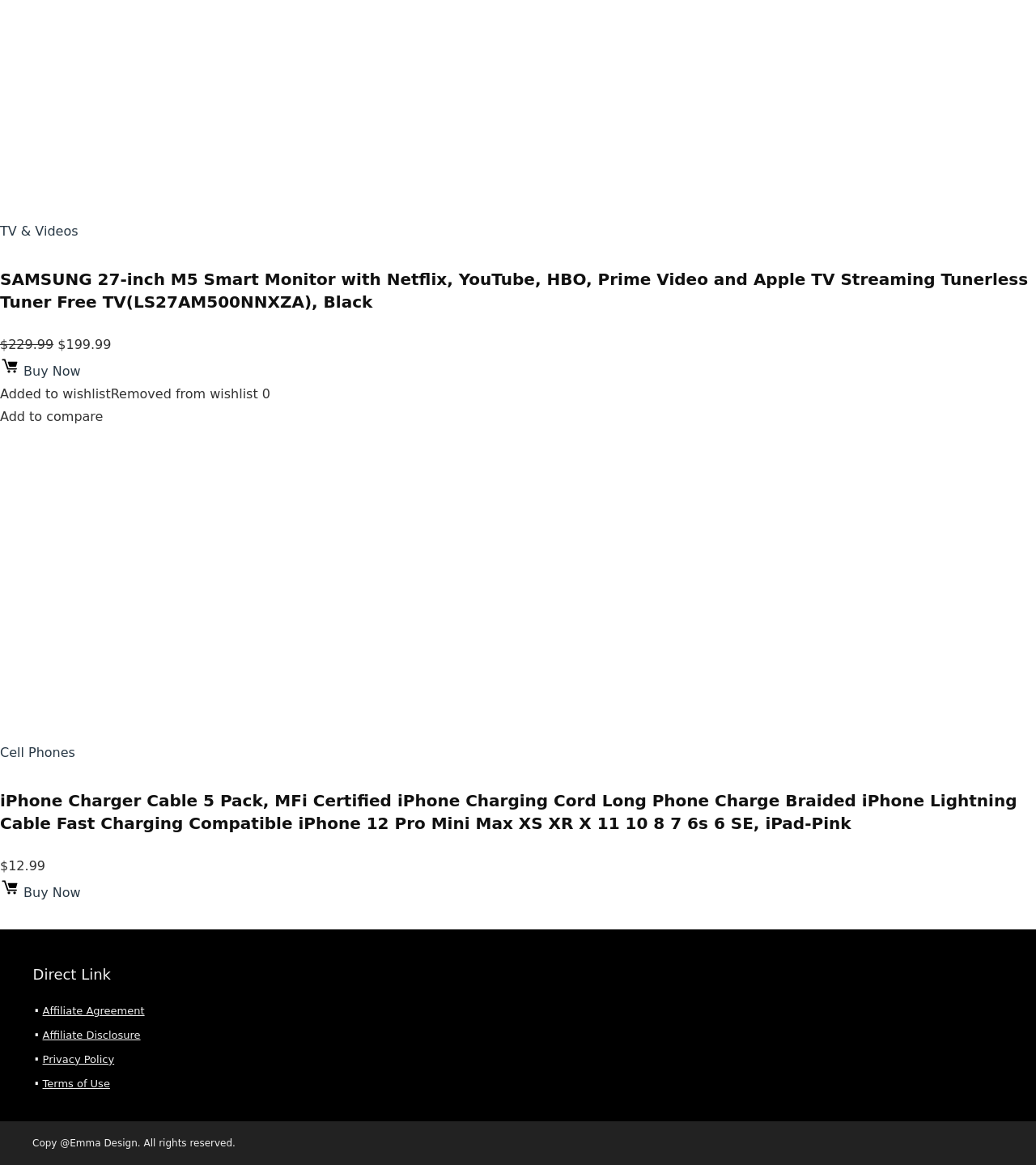How many products are listed on this webpage?
Craft a detailed and extensive response to the question.

There are two products listed on this webpage. The first product is the SAMSUNG 27-inch M5 Smart Monitor, and the second product is the iPhone Charger Cable. Both products have their own sections with details and prices.